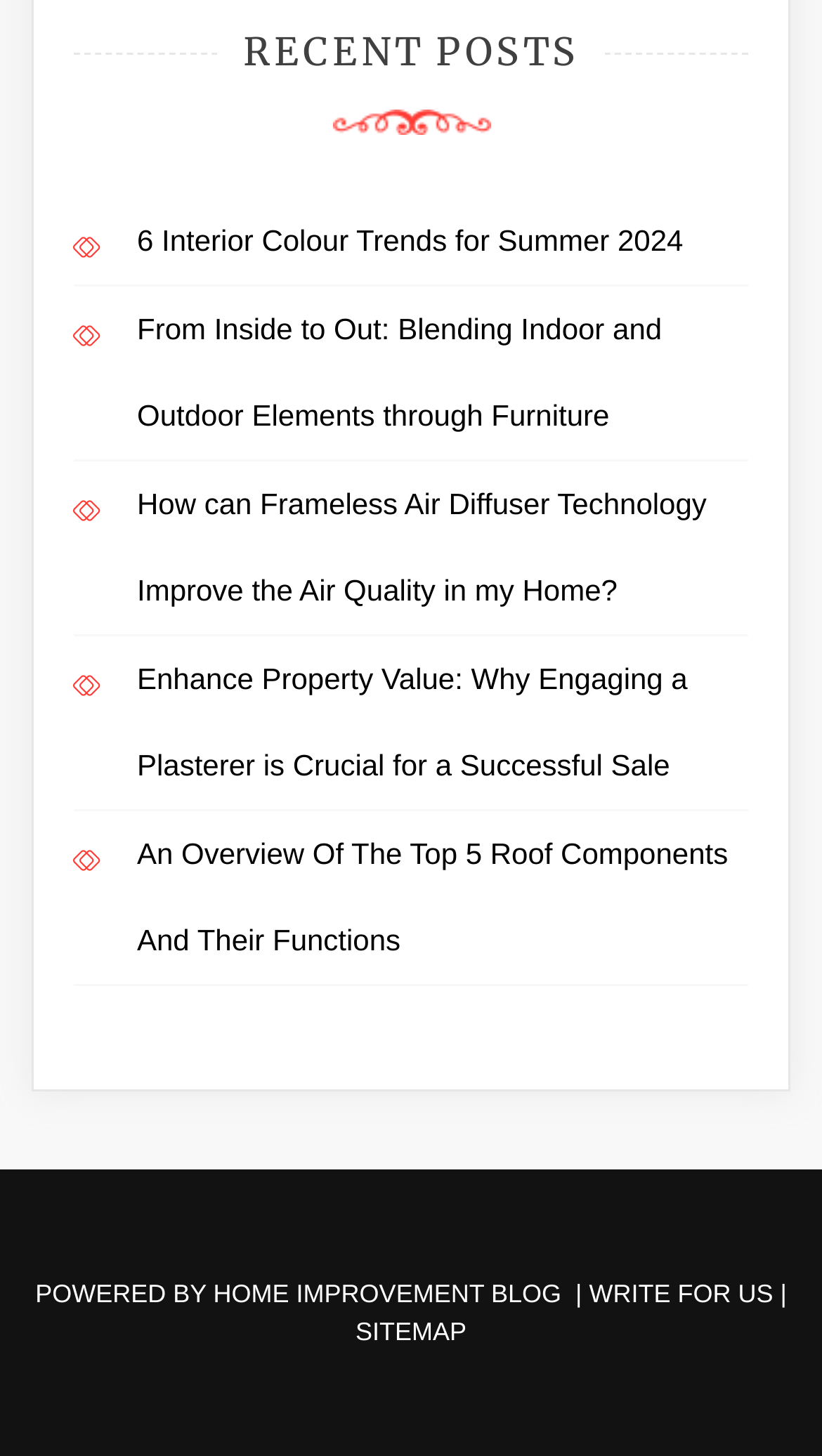Identify the bounding box coordinates of the clickable region to carry out the given instruction: "write for the blog".

[0.717, 0.879, 0.941, 0.899]